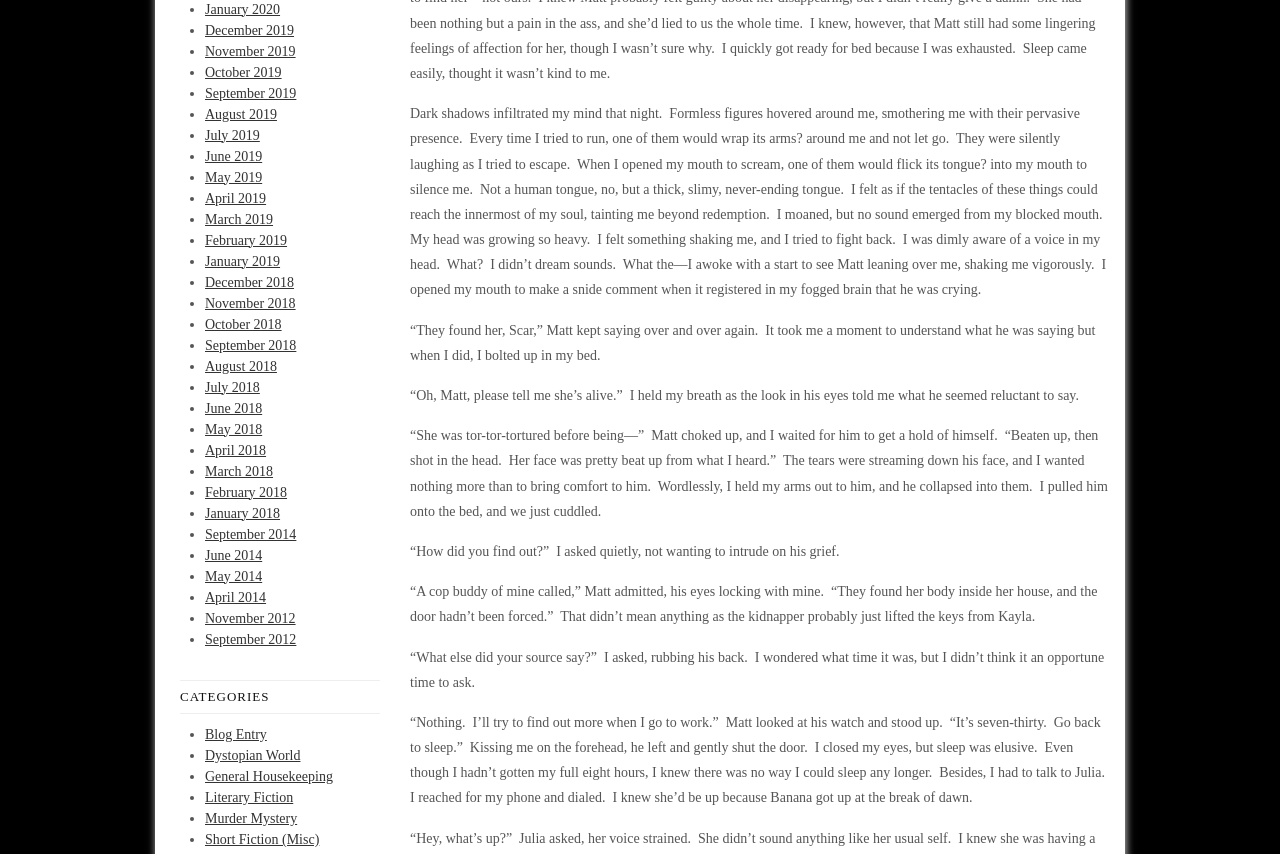Please determine the bounding box coordinates of the element to click on in order to accomplish the following task: "Click the link to read about The Russian Front". Ensure the coordinates are four float numbers ranging from 0 to 1, i.e., [left, top, right, bottom].

None